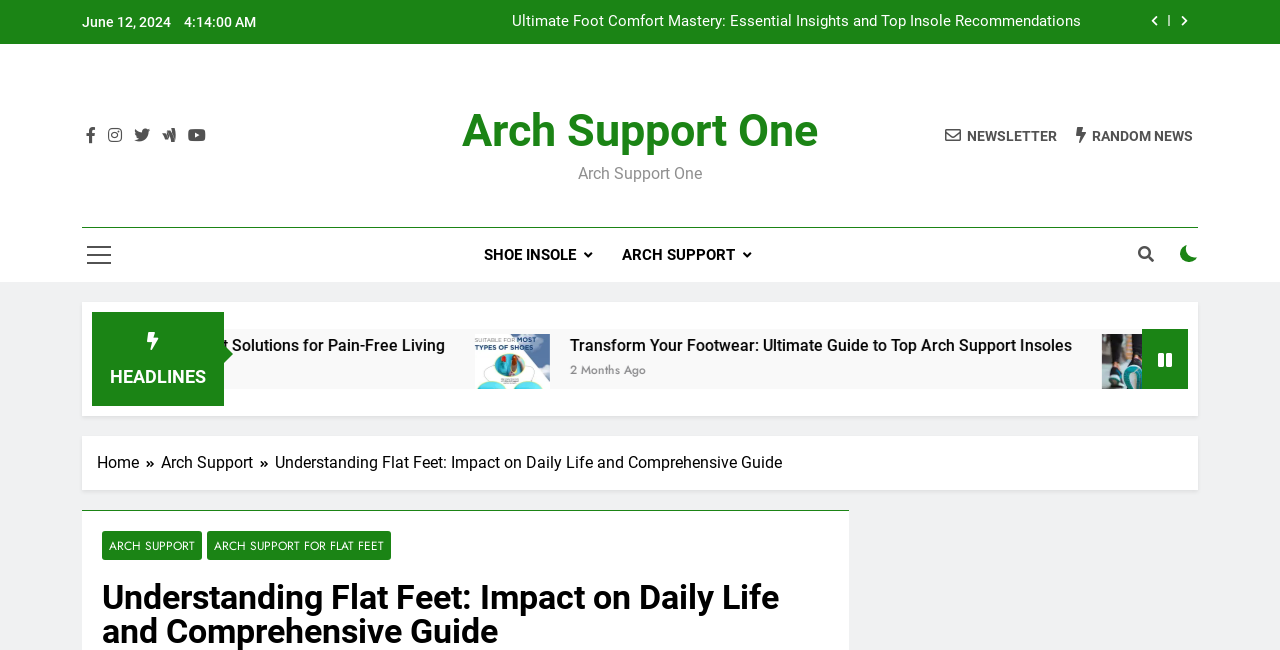Can you find and generate the webpage's heading?

Understanding Flat Feet: Impact on Daily Life and Comprehensive Guide